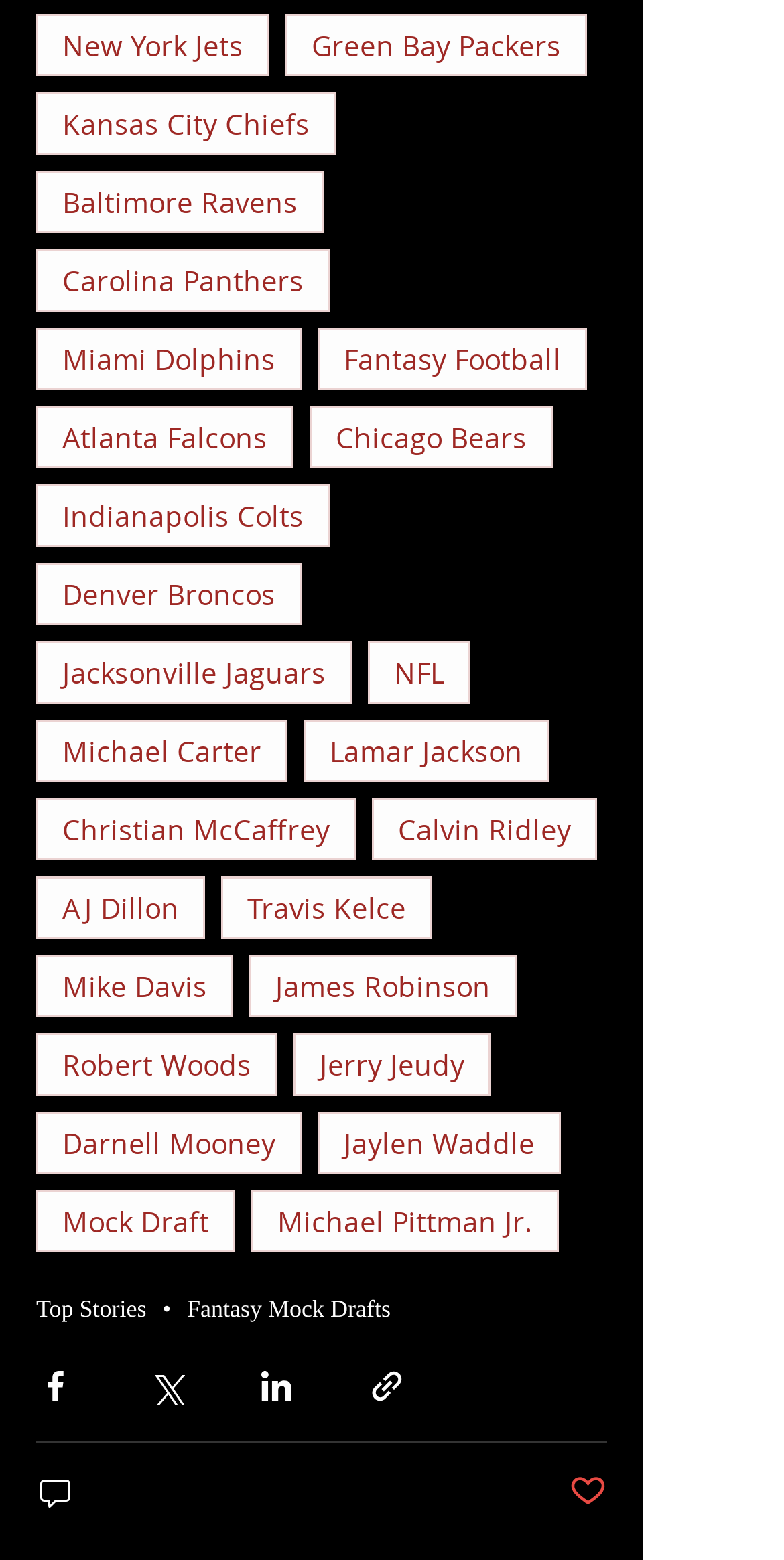Identify the bounding box for the described UI element: "Post not marked as liked".

[0.726, 0.942, 0.774, 0.969]